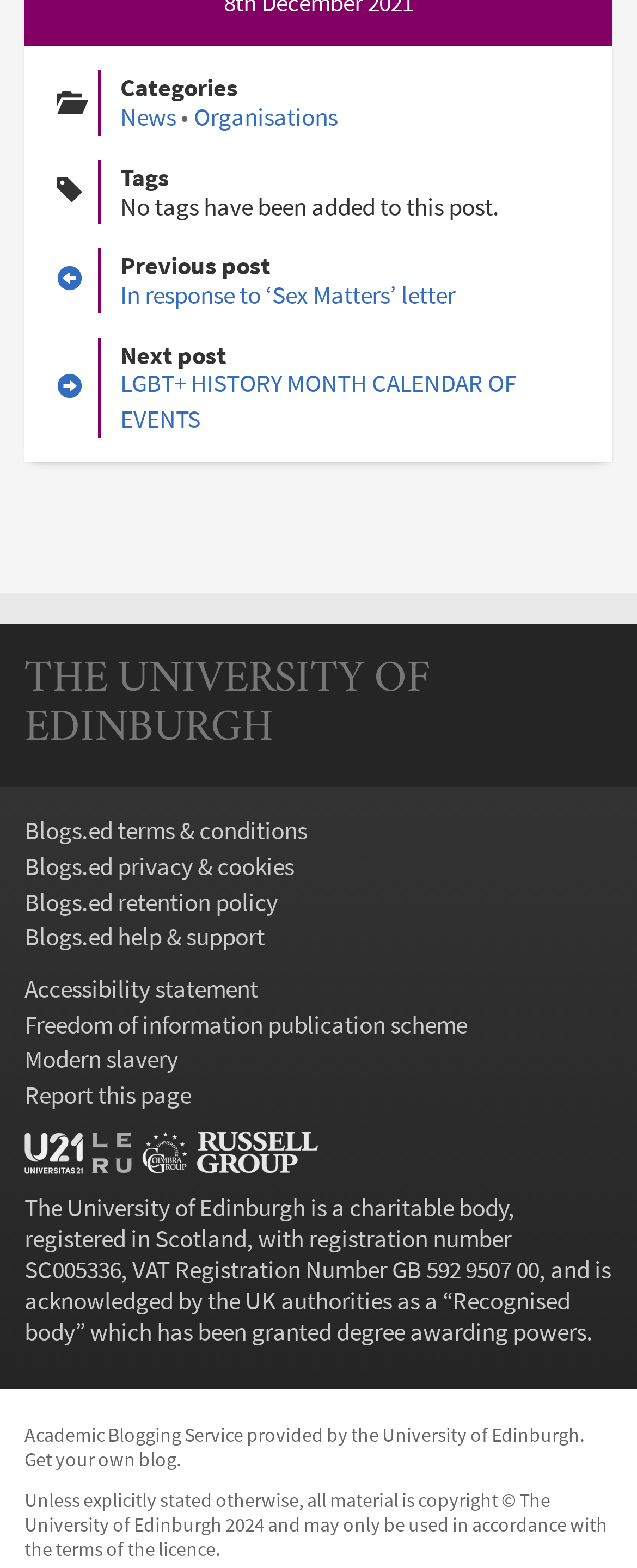Please predict the bounding box coordinates of the element's region where a click is necessary to complete the following instruction: "Click on Organisations". The coordinates should be represented by four float numbers between 0 and 1, i.e., [left, top, right, bottom].

[0.305, 0.065, 0.53, 0.084]